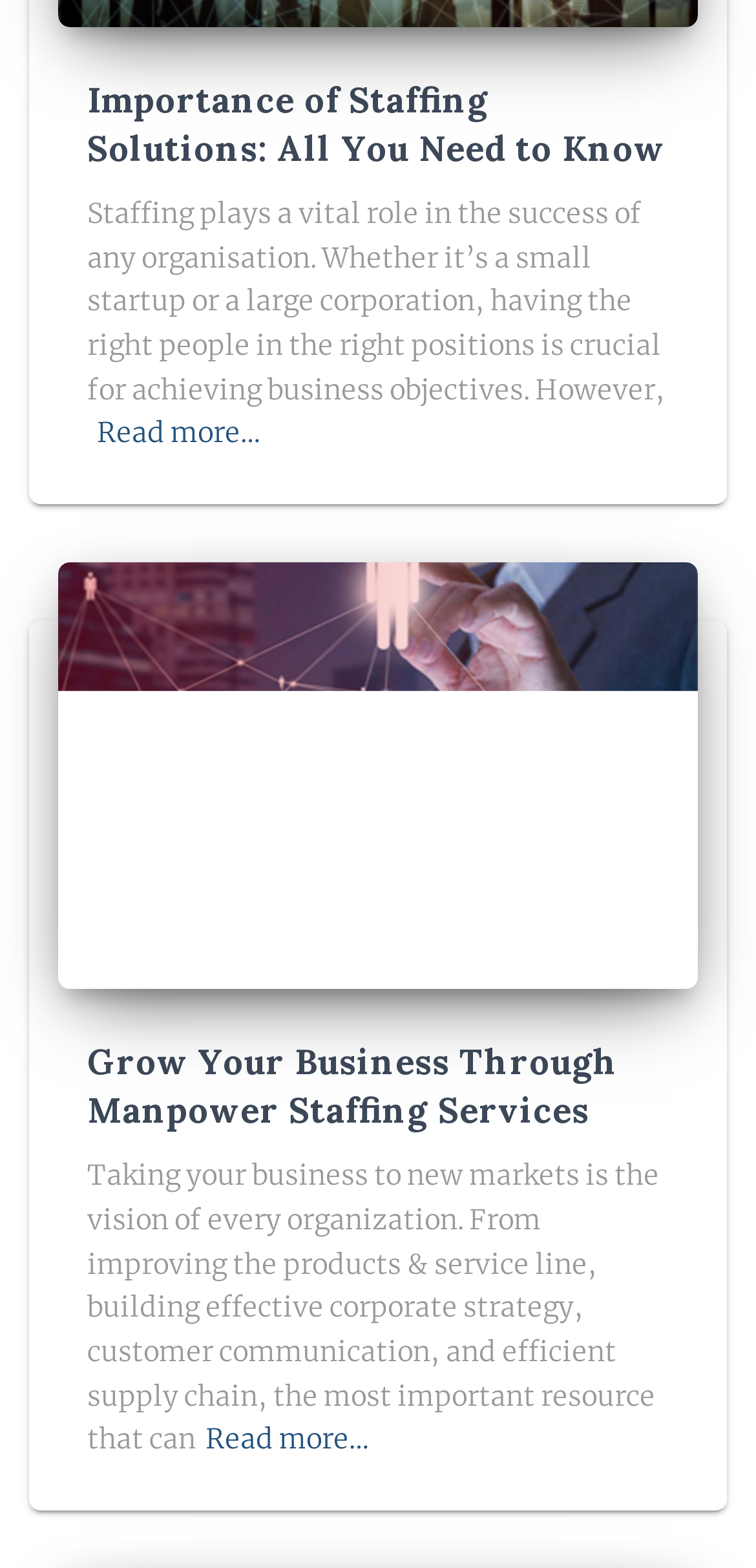What is the role of staffing in an organization?
Please provide a comprehensive answer to the question based on the webpage screenshot.

According to the webpage, staffing plays a vital role in the success of any organisation, whether it's a small startup or a large corporation, having the right people in the right positions is crucial for achieving business objectives.